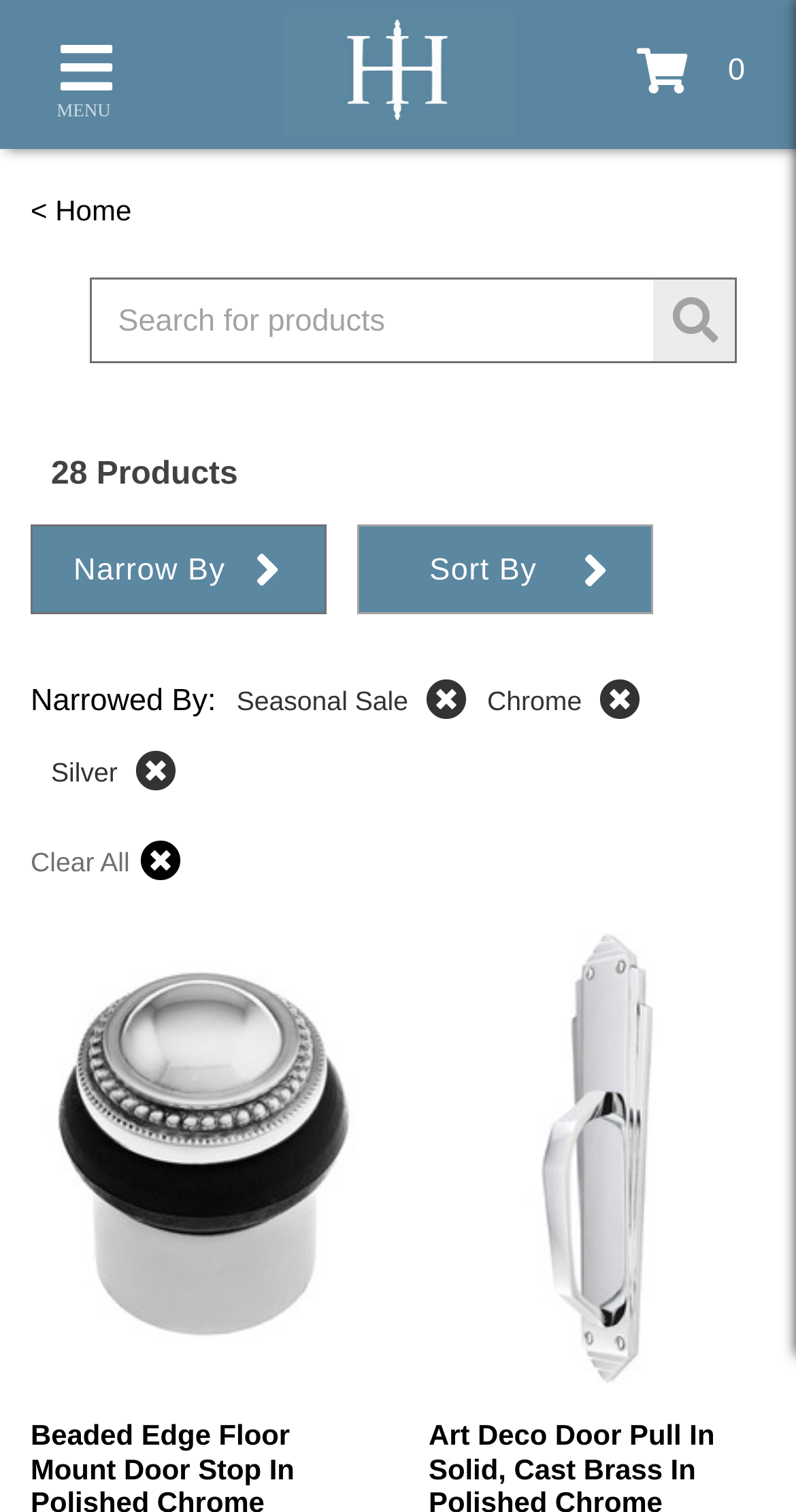Please determine the bounding box coordinates, formatted as (top-left x, top-left y, bottom-right x, bottom-right y), with all values as floating point numbers between 0 and 1. Identify the bounding box of the region described as: placeholder="Search for products"

[0.115, 0.185, 0.826, 0.239]